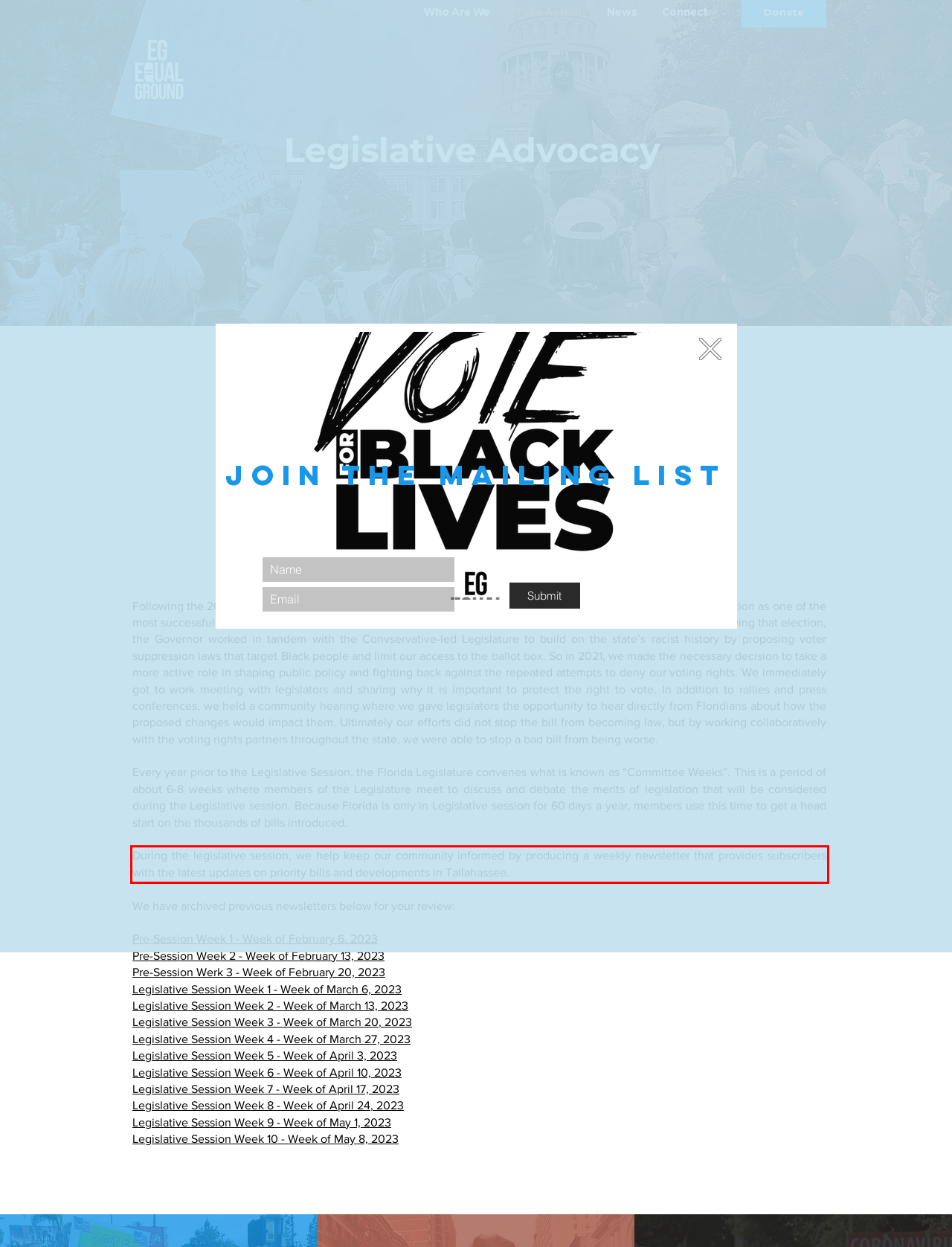Within the screenshot of the webpage, there is a red rectangle. Please recognize and generate the text content inside this red bounding box.

During the legislative session, we help keep our community informed by producing a weekly newsletter that provides subscribers with the latest updates on priority bills and developments in Tallahassee.